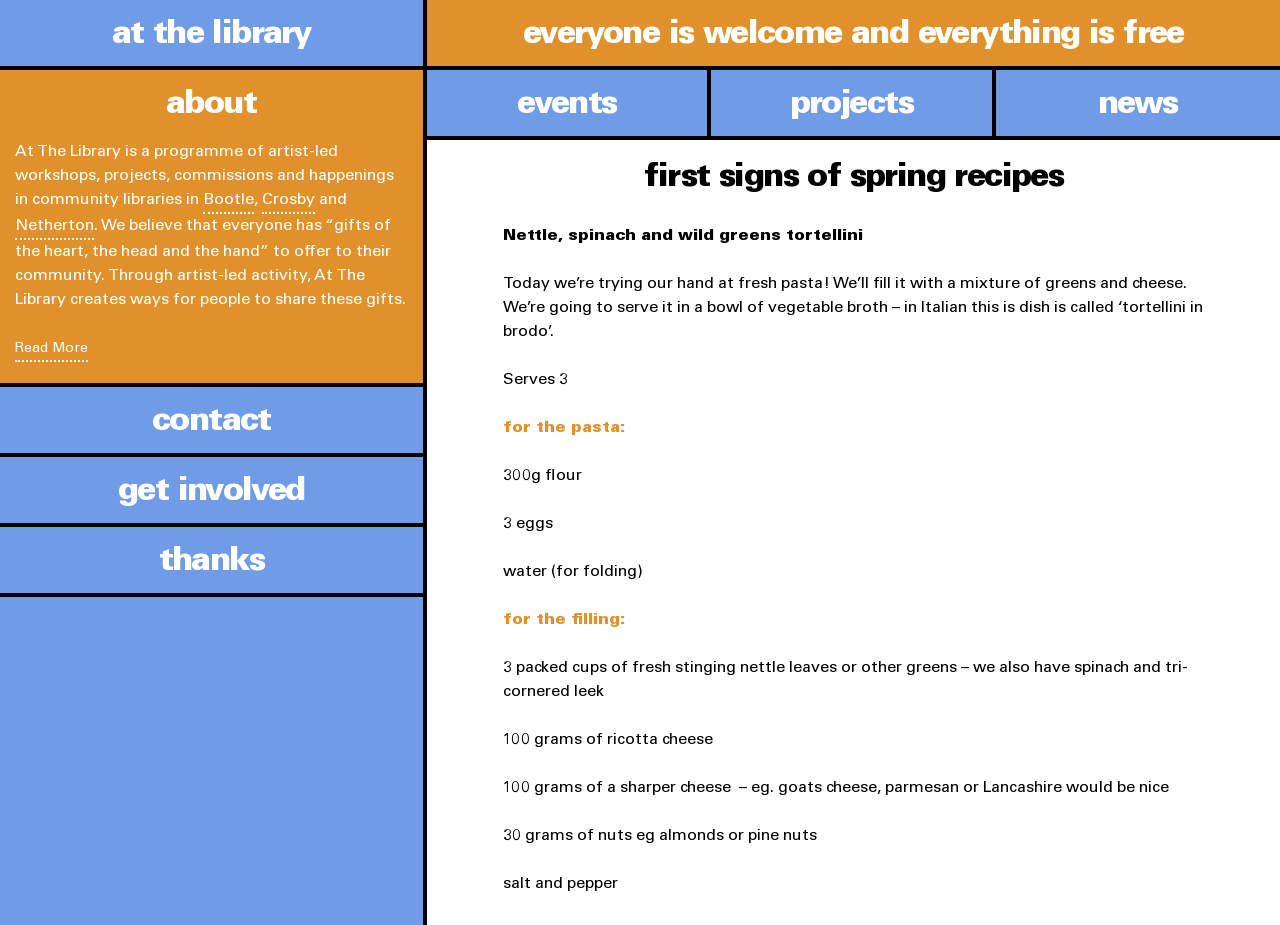Identify and provide the bounding box coordinates of the UI element described: "Netherton Library". The coordinates should be formatted as [left, top, right, bottom], with each number being a float between 0 and 1.

[0.012, 0.678, 0.136, 0.706]